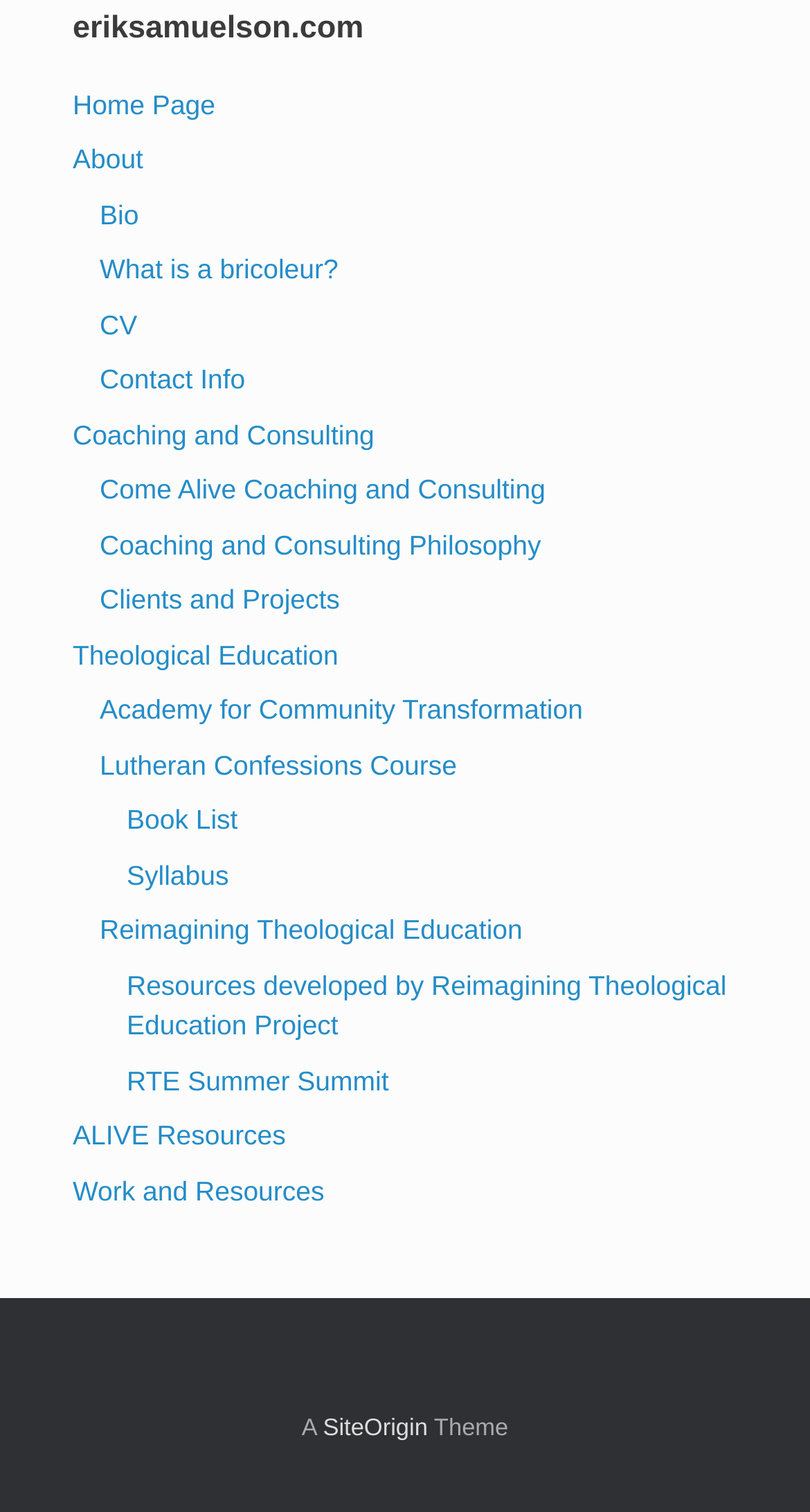Please provide the bounding box coordinates for the element that needs to be clicked to perform the following instruction: "visit site origin". The coordinates should be given as four float numbers between 0 and 1, i.e., [left, top, right, bottom].

[0.399, 0.937, 0.528, 0.954]